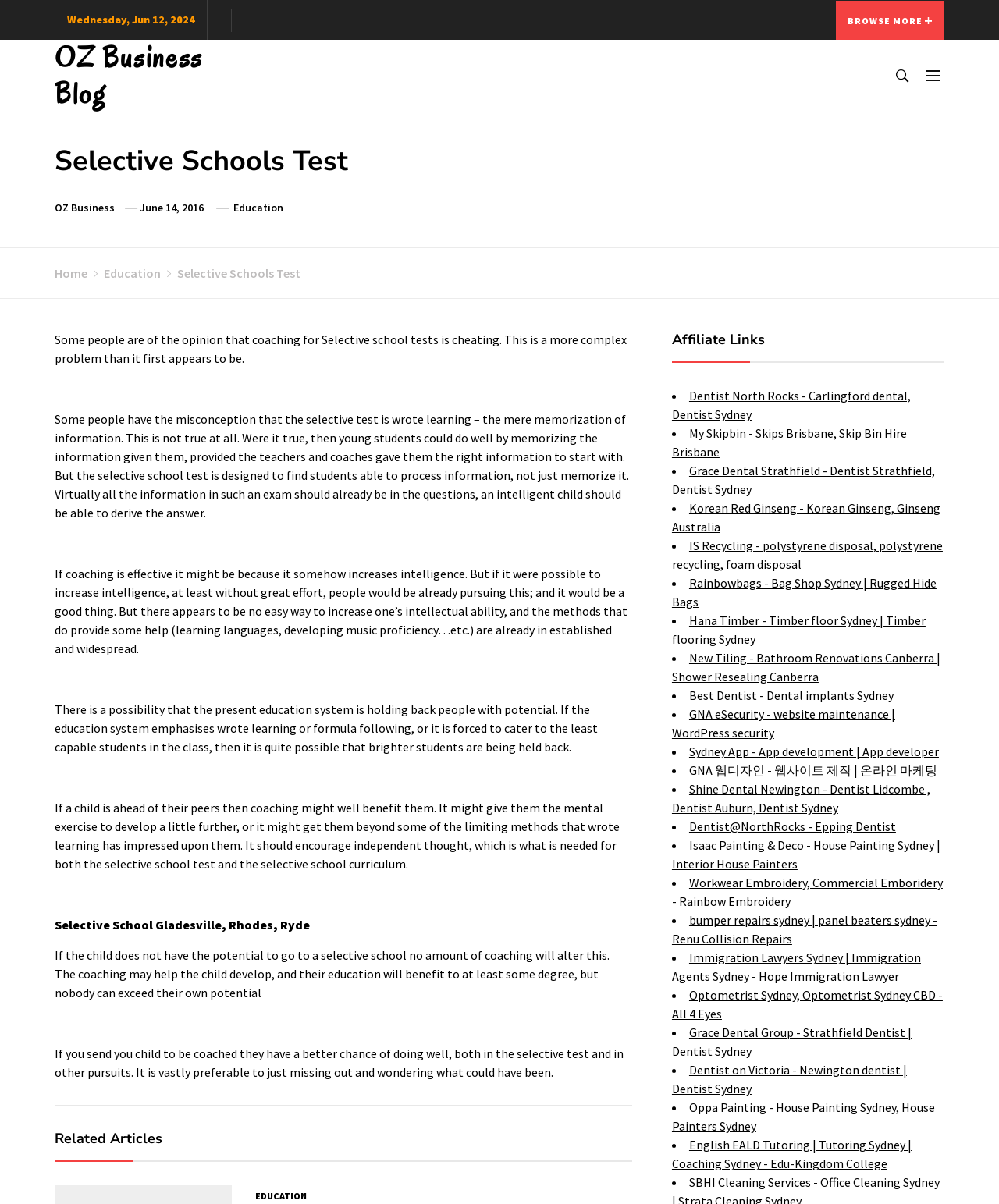Indicate the bounding box coordinates of the clickable region to achieve the following instruction: "Read about Selective School Gladesville, Rhodes, Ryde."

[0.055, 0.762, 0.31, 0.775]